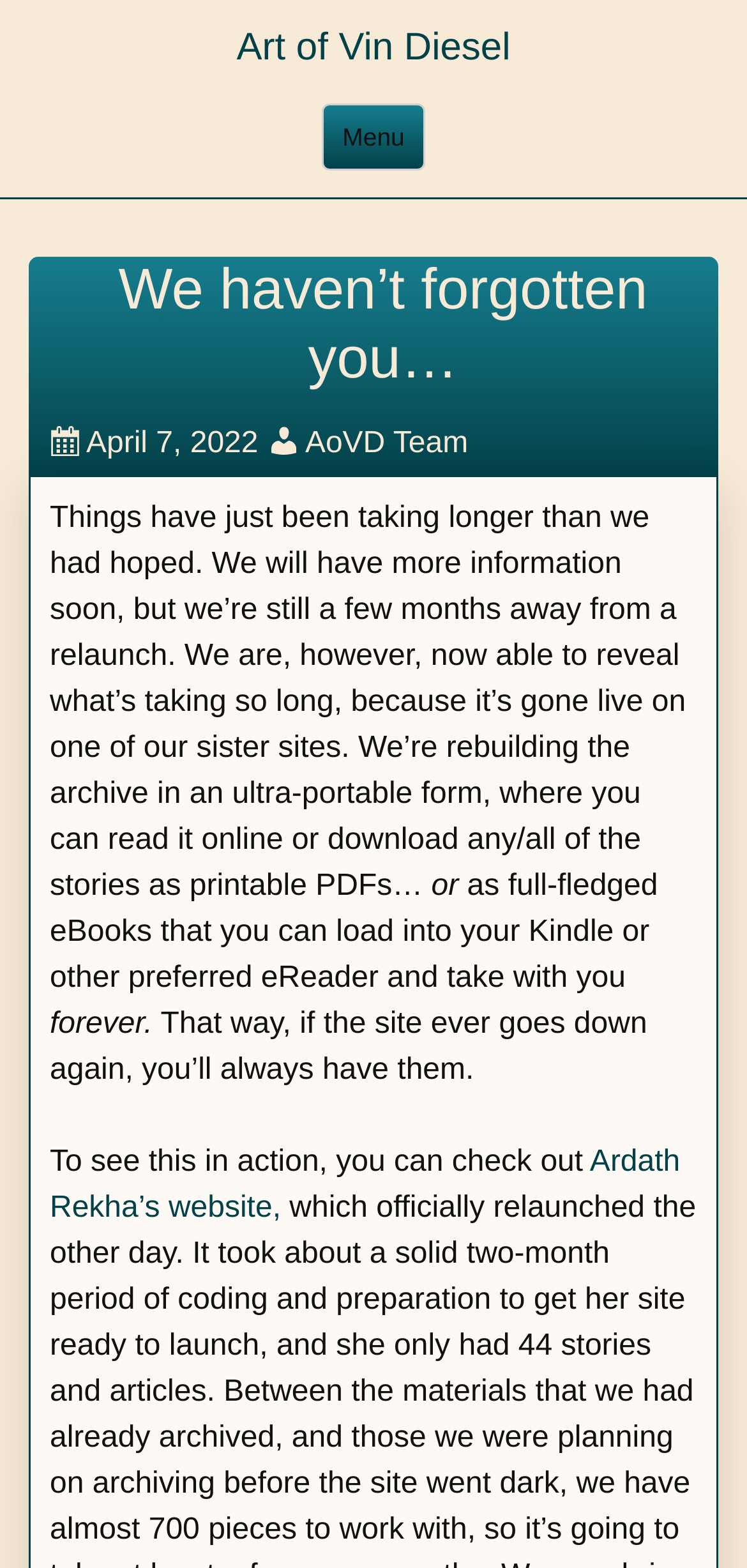Use a single word or phrase to answer the following:
What is the benefit of having the stories as eBooks?

They can be taken forever